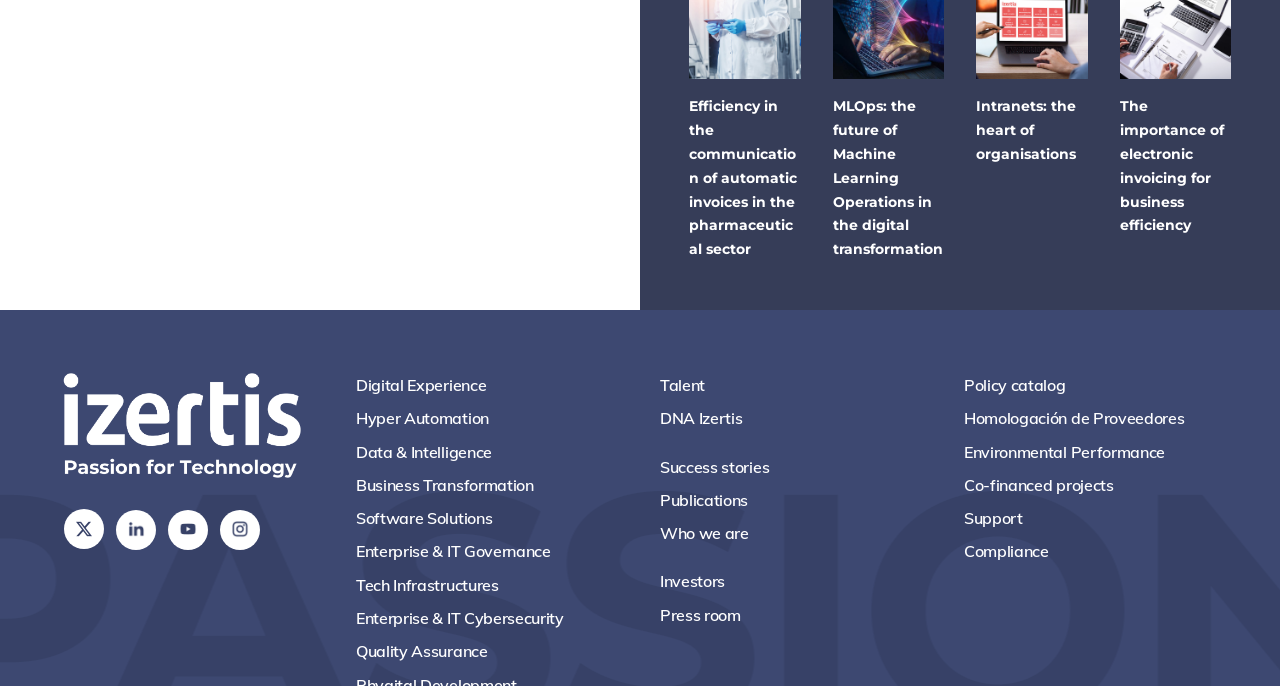Please mark the clickable region by giving the bounding box coordinates needed to complete this instruction: "Click on the link to learn about Efficiency in the communication of automatic invoices in the pharmaceutical sector".

[0.538, 0.142, 0.623, 0.376]